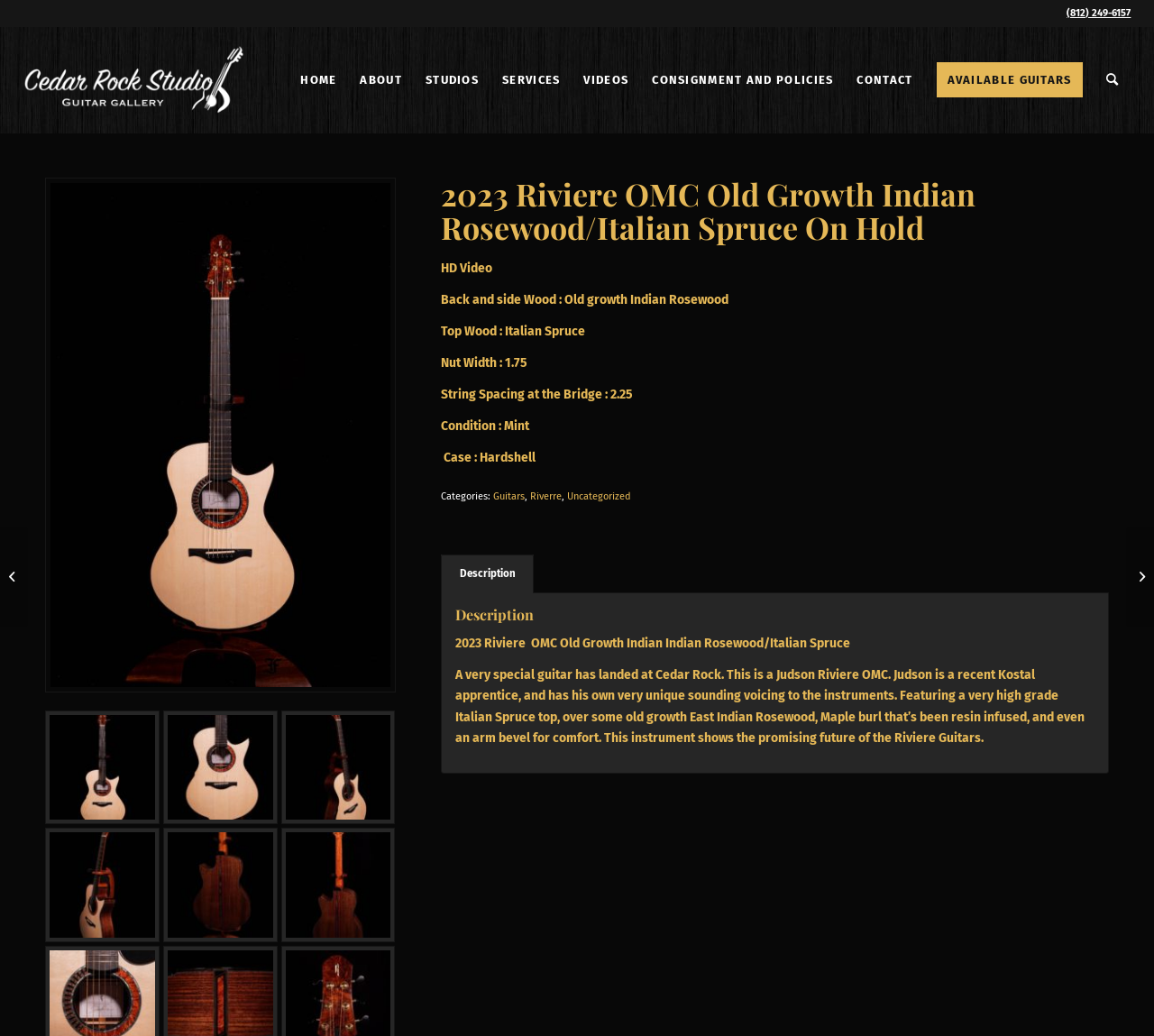Please identify the bounding box coordinates of the clickable area that will allow you to execute the instruction: "Check the available guitars".

[0.801, 0.026, 0.948, 0.129]